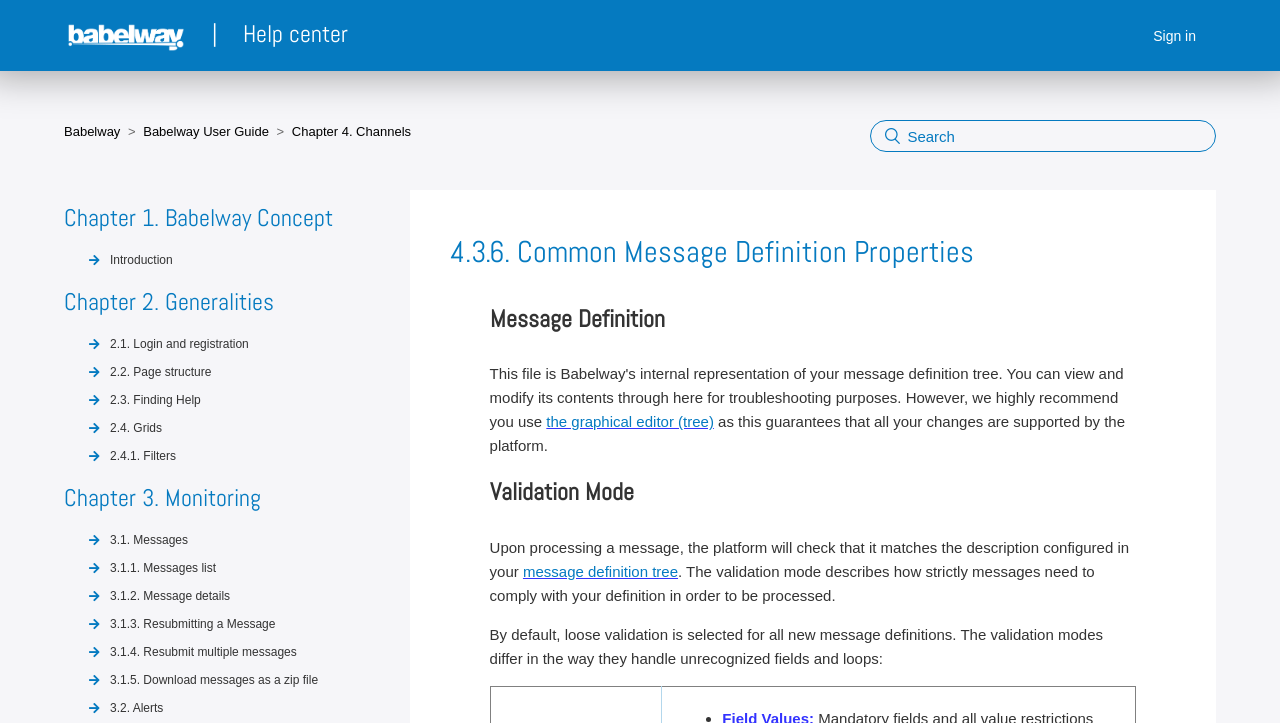What is the function of the 'Sign in' button?
Look at the screenshot and respond with a single word or phrase.

Sign in